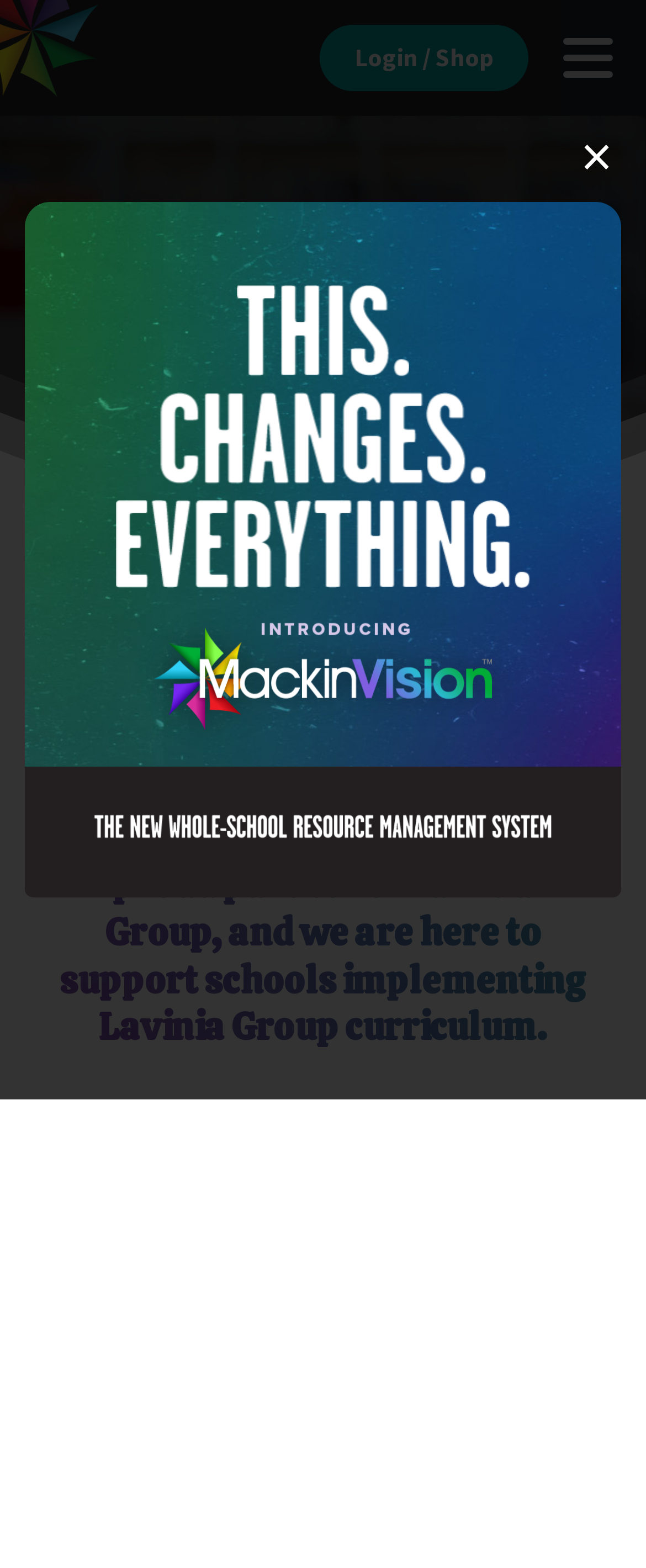Locate the bounding box of the UI element with the following description: "Login / Shop".

[0.496, 0.016, 0.818, 0.058]